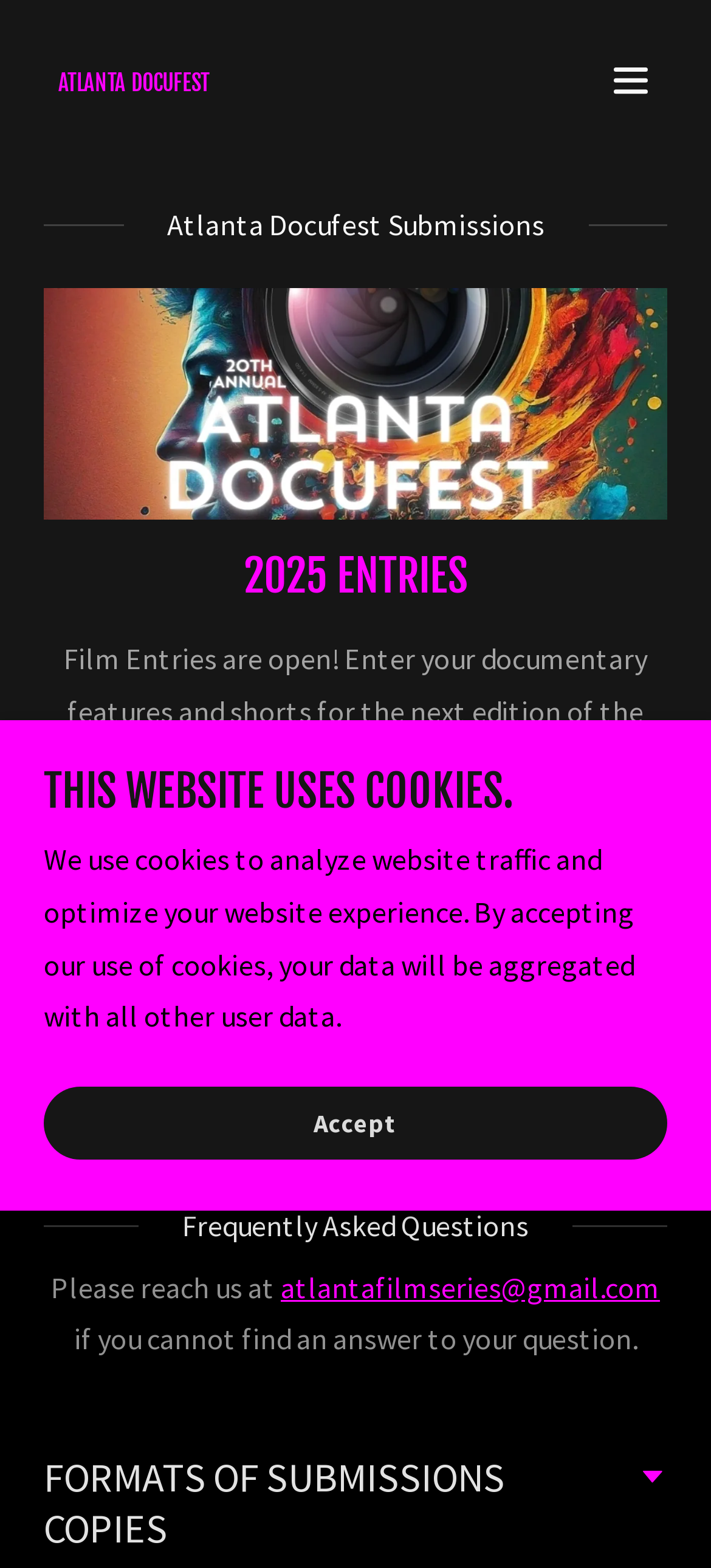Generate a thorough description of the webpage.

The webpage is about the Atlanta Documentary Film Festival, specifically focusing on film festival submissions. At the top left, there is a link to "ATLANTA DOCUFEST" which is also a heading. On the top right, there is a hamburger site navigation icon button. 

Below the top section, there is a heading "Atlanta Docufest Submissions" followed by a link with an image. The image is positioned to the right of the heading. 

Further down, there is a heading "2025 ENTRIES" and a paragraph of text that explains that film entries are open for the next edition of the festival. 

On the same level as the paragraph, there is an iframe that takes up a significant portion of the page. 

Below the iframe, there is a heading "Frequently Asked Questions" followed by a static text that says "Please reach us at" and a link to an email address. 

Next, there is a heading "FORMATS OF SUBMISSIONS COPIES" with an image positioned to the right of the heading. 

Finally, at the bottom of the page, there is a heading "THIS WEBSITE USES COOKIES" followed by a static text that explains the use of cookies and a link to "Accept".